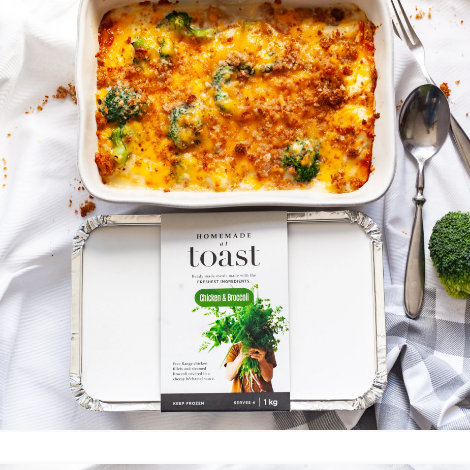Generate an elaborate description of what you see in the image.

The image showcases a delicious Chicken & Broccoli Bake, presented in a ceramic dish. The bake is topped with a golden, crispy layer, and vibrant green pieces of broccoli are visible throughout the creamy filling. Below the dish is the packaging for the meal, featuring an attractive label that prominently displays the name “Chicken & Broccoli” alongside a vibrant illustration of fresh herbs. The packaging is designed in a simple, modern style, with information indicating that it weighs 1 kg and should be kept frozen for optimal freshness. Surrounding the dish and packaging is a textured white cloth, contributing to the homely, appetizing feel of the scene.